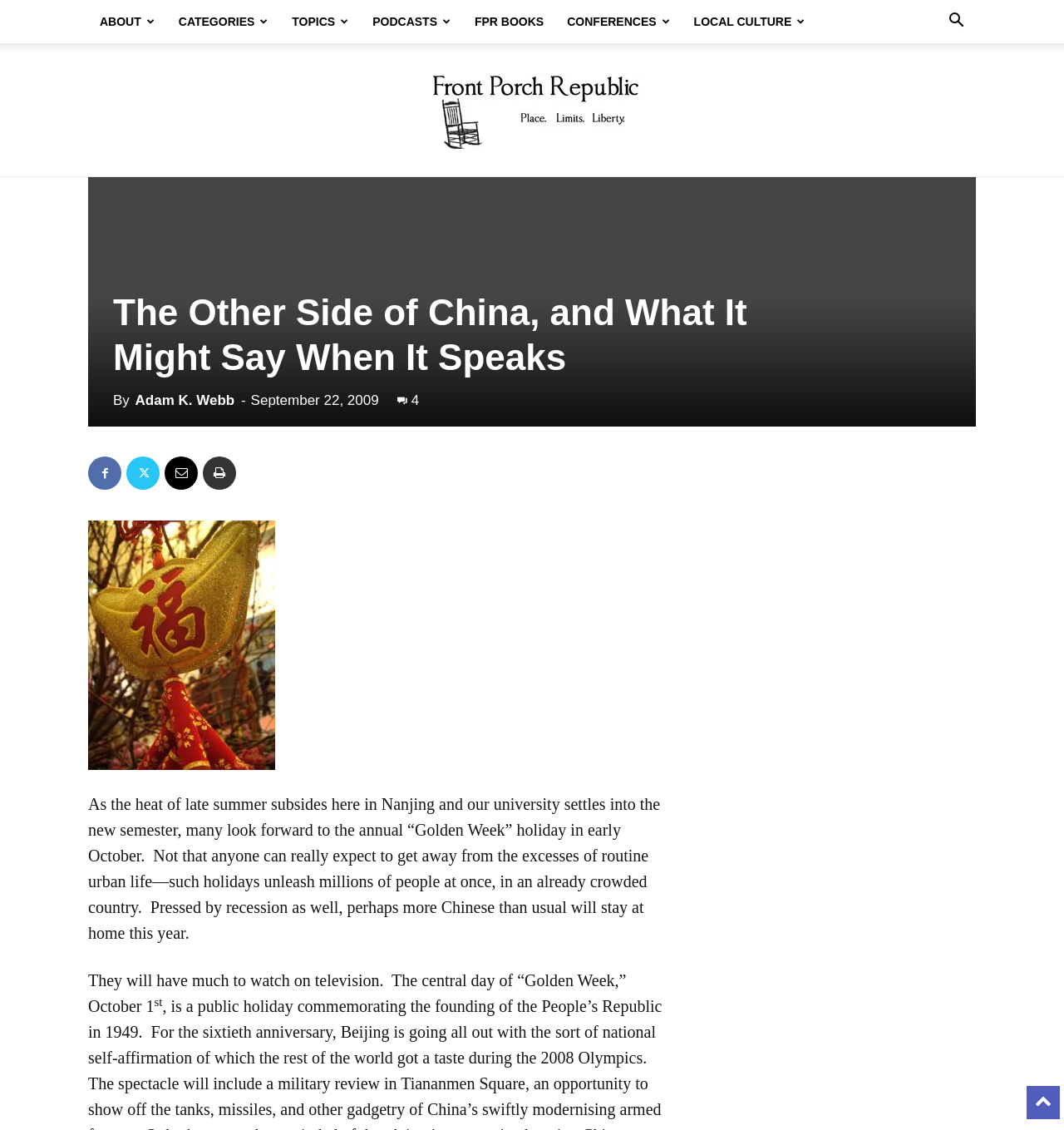Answer the question in a single word or phrase:
What is the date of this article?

September 22, 2009